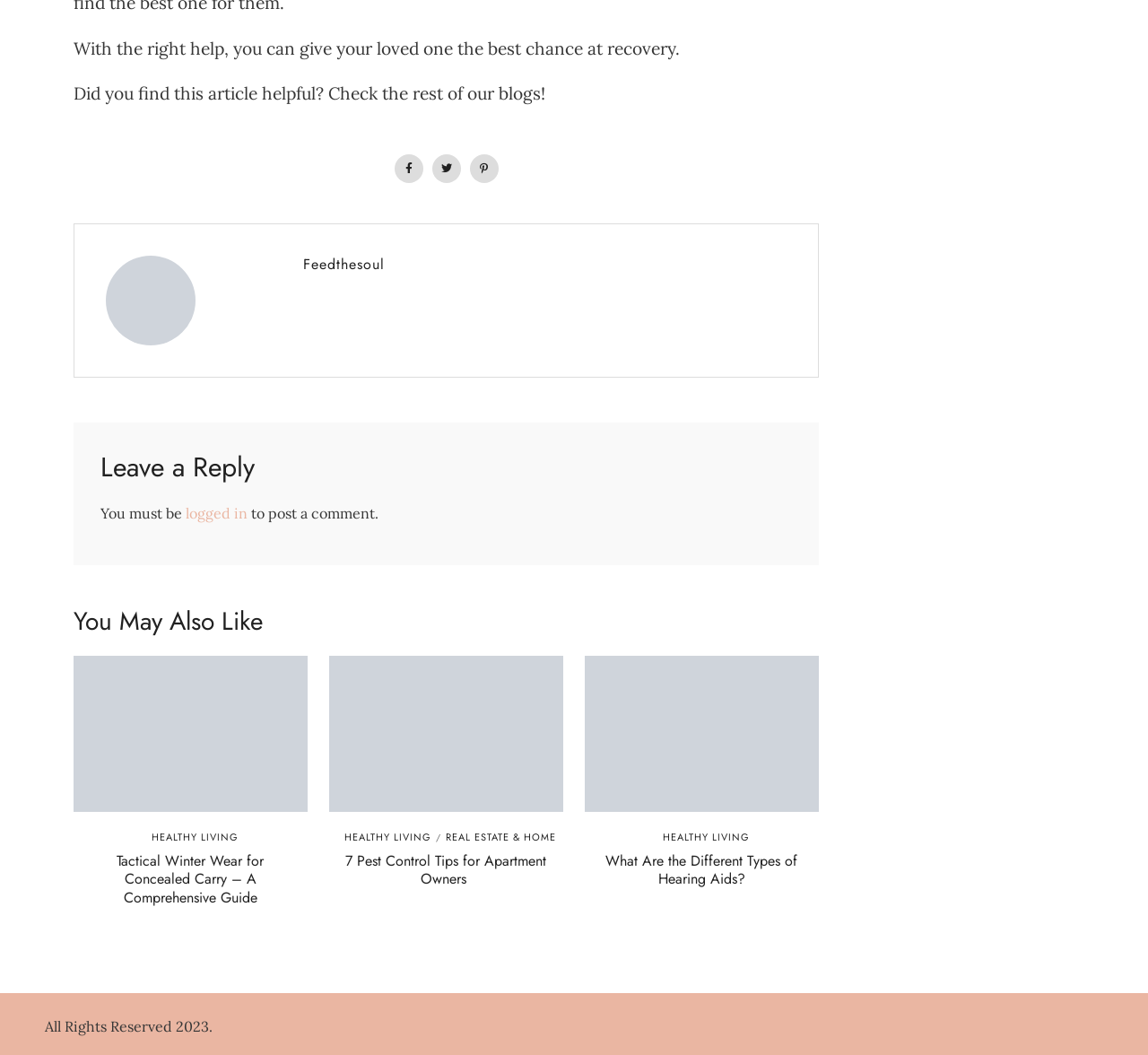Use a single word or phrase to answer the question: What is the purpose of the section 'You May Also Like'?

To suggest related articles